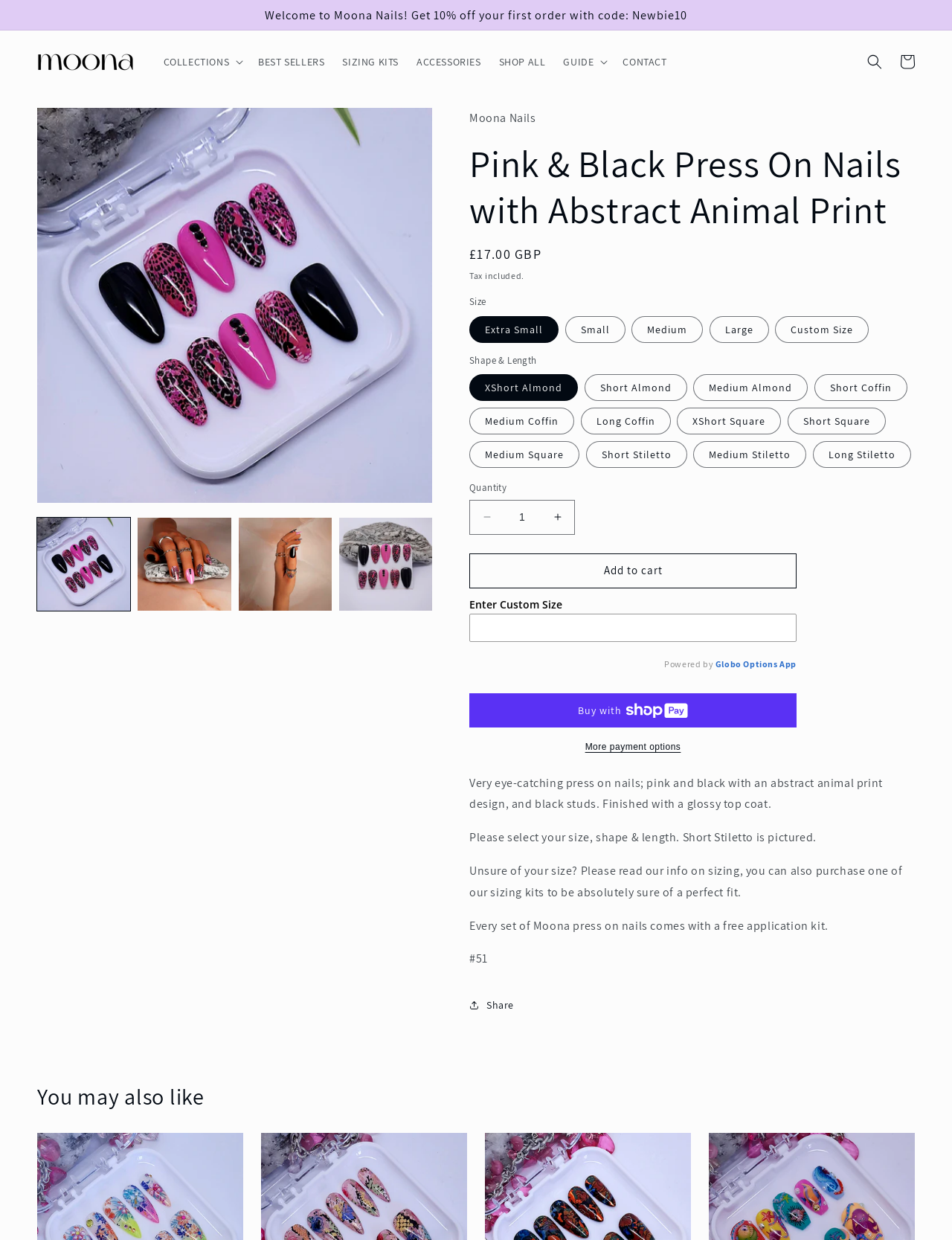Specify the bounding box coordinates of the element's region that should be clicked to achieve the following instruction: "Click the 'COLLECTIONS' button". The bounding box coordinates consist of four float numbers between 0 and 1, in the format [left, top, right, bottom].

[0.162, 0.037, 0.262, 0.063]